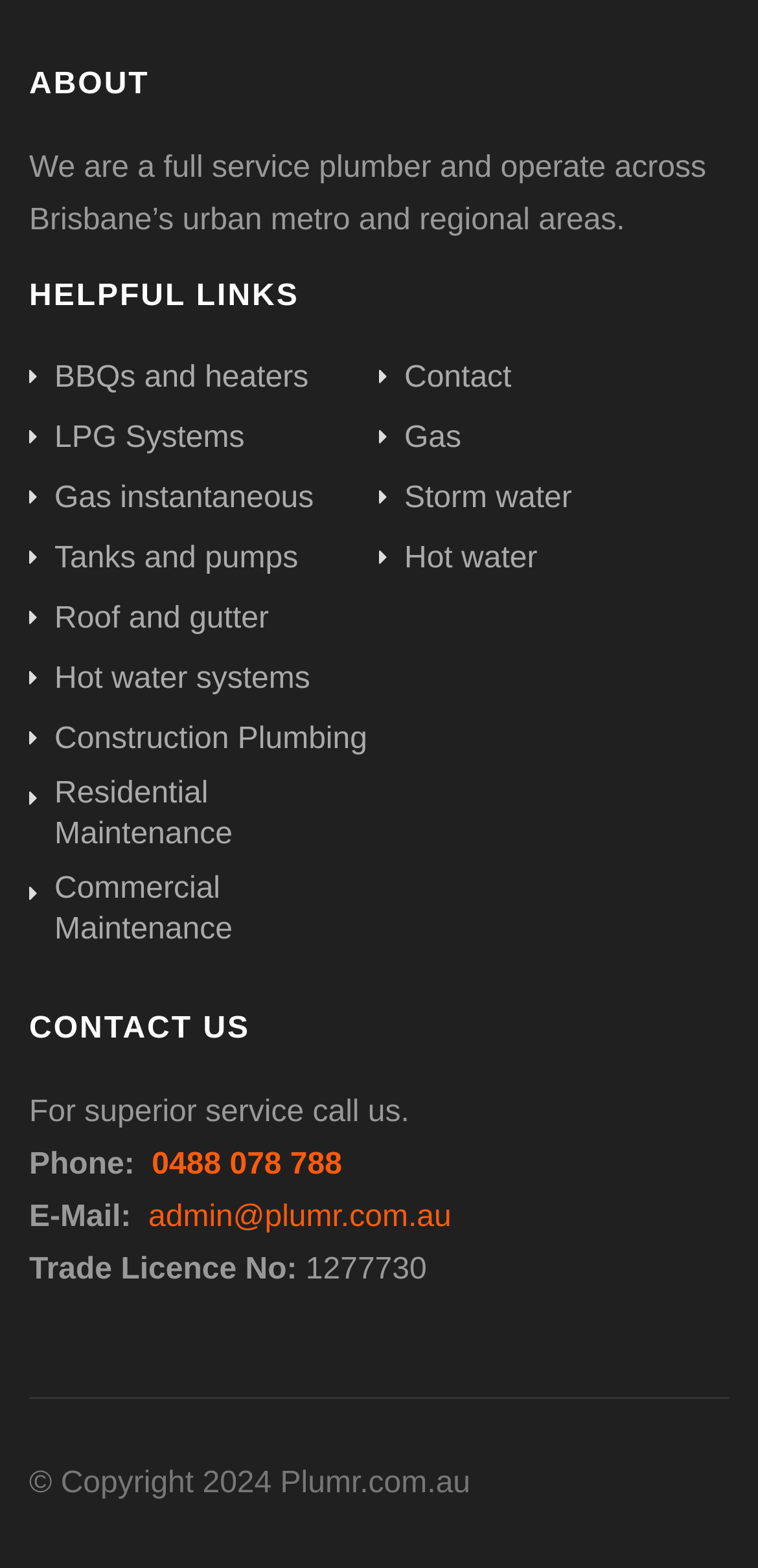Pinpoint the bounding box coordinates of the area that must be clicked to complete this instruction: "Click on 'Hot water systems'".

[0.038, 0.421, 0.409, 0.455]